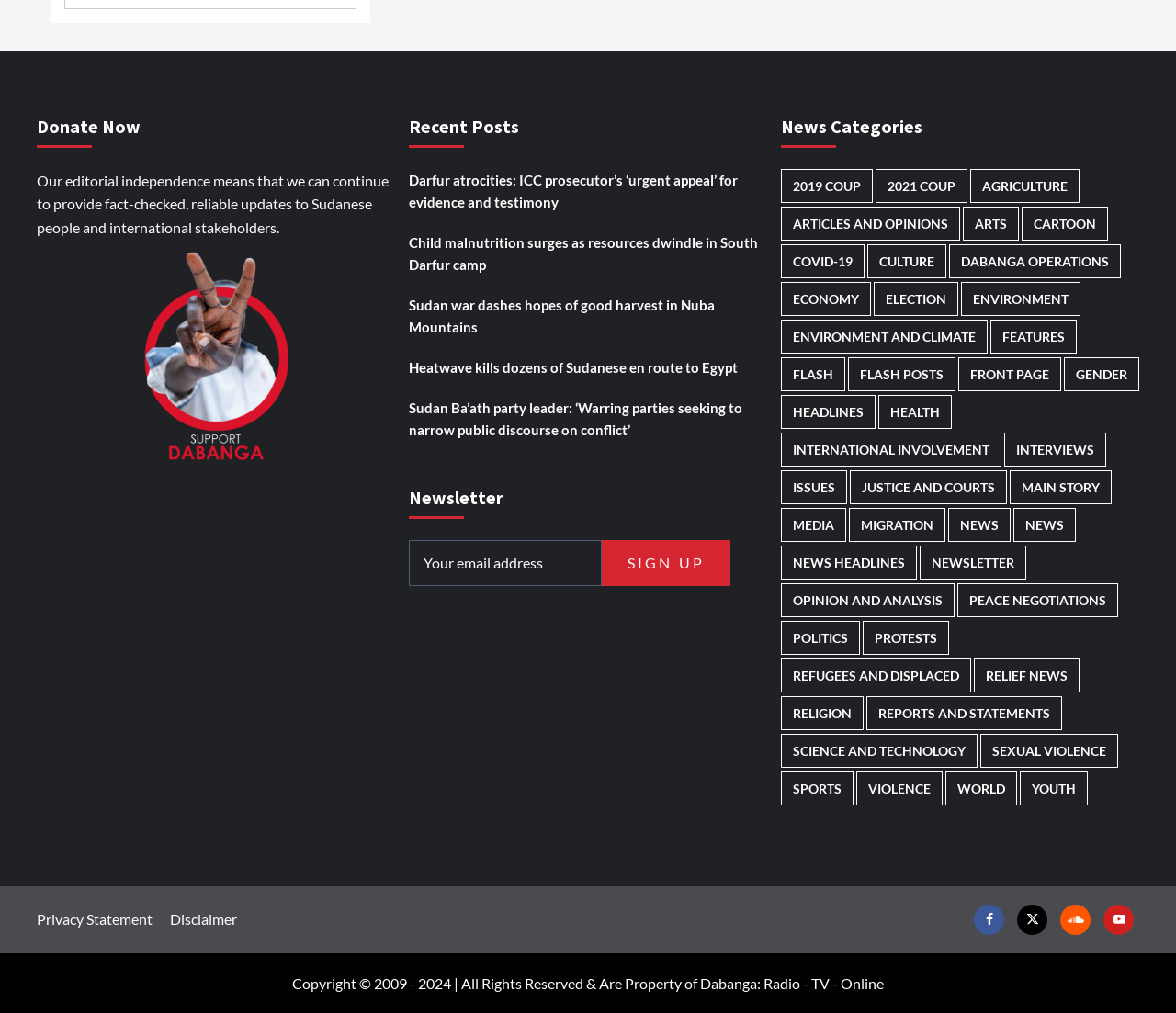Locate the bounding box coordinates of the area that needs to be clicked to fulfill the following instruction: "Read the article about Darfur atrocities". The coordinates should be in the format of four float numbers between 0 and 1, namely [left, top, right, bottom].

[0.348, 0.166, 0.652, 0.224]